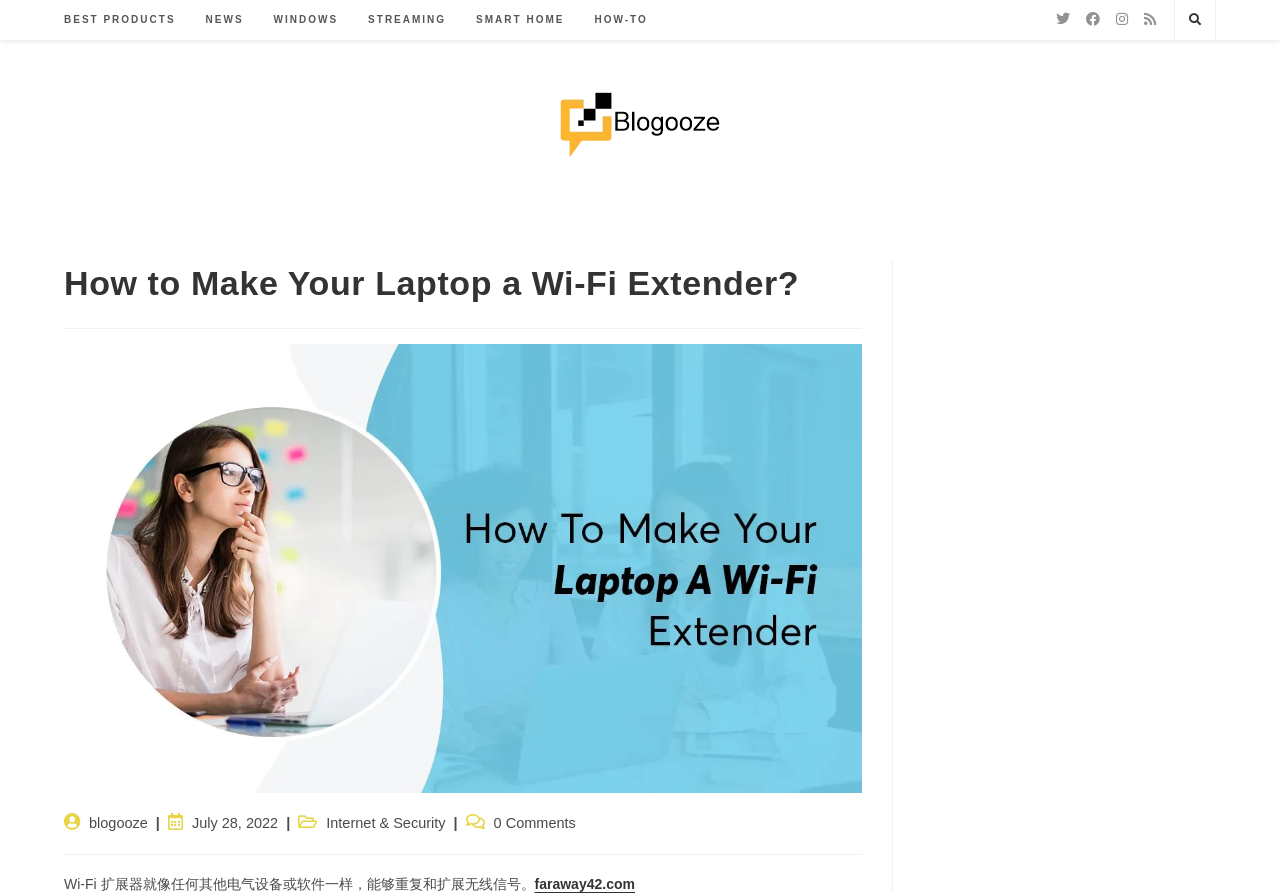Identify the bounding box coordinates for the UI element described as follows: "Internet & Security". Ensure the coordinates are four float numbers between 0 and 1, formatted as [left, top, right, bottom].

[0.255, 0.912, 0.348, 0.93]